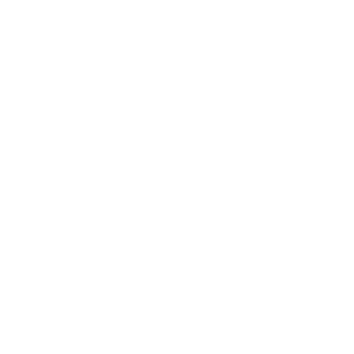Please provide a comprehensive answer to the question based on the screenshot: What is the maximum operational speed of the Mini Air Cushion Machine?

The product description highlights the machine's impressive operational speeds, which can reach up to 18 meters per minute, ensuring efficiency in packaging tasks.